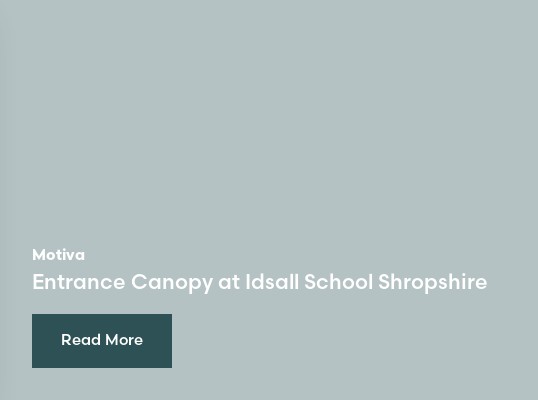What is the focus of the design?
Please respond to the question with a detailed and thorough explanation.

The caption states that the design 'reflects a focus on functionality and style', highlighting the importance of providing sheltered entrances in educational environments, which suggests that the design prioritizes both functionality and style.